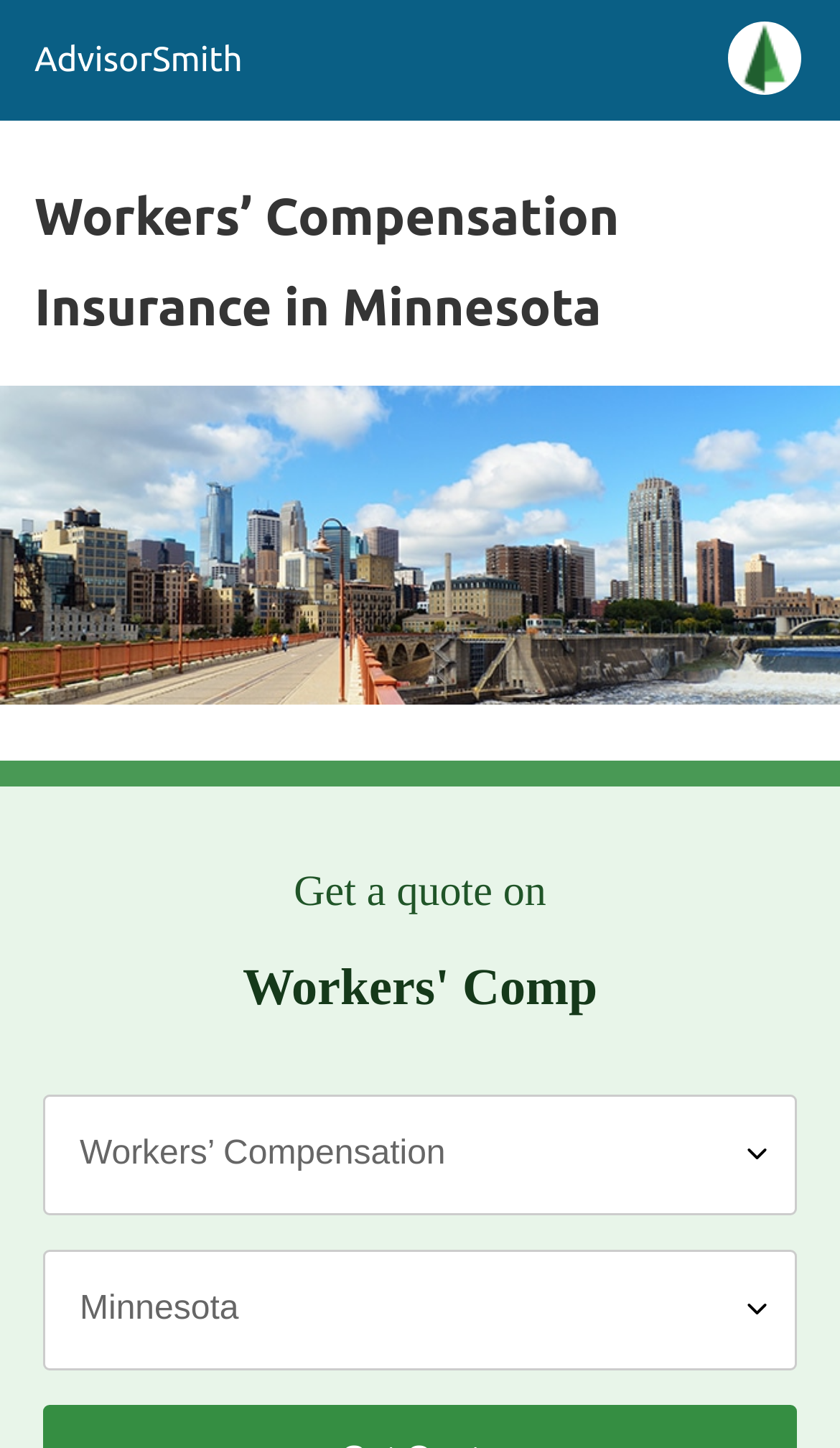How many comboboxes are there on this webpage?
Refer to the screenshot and answer in one word or phrase.

2